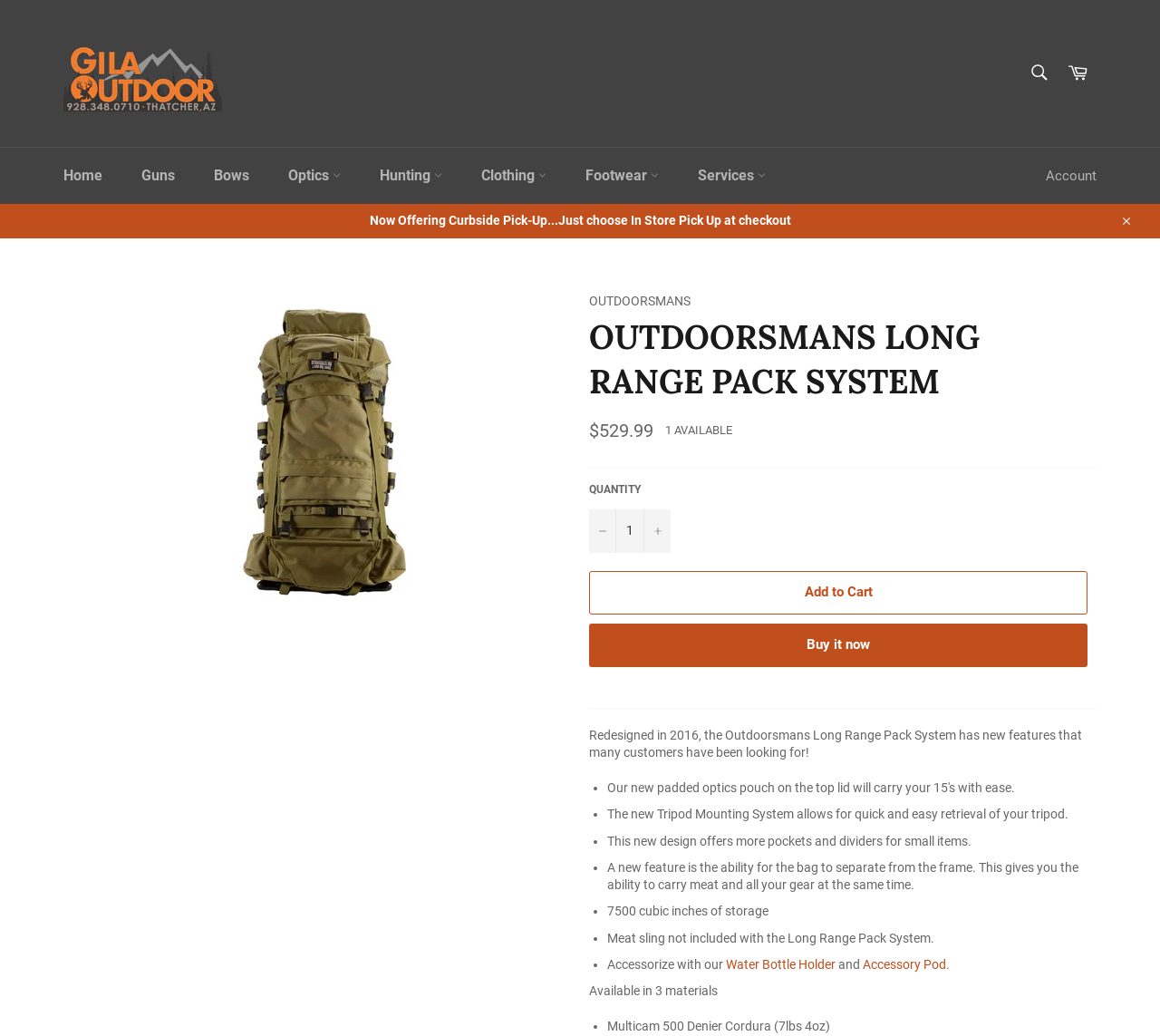Identify and provide the text content of the webpage's primary headline.

OUTDOORSMANS LONG RANGE PACK SYSTEM